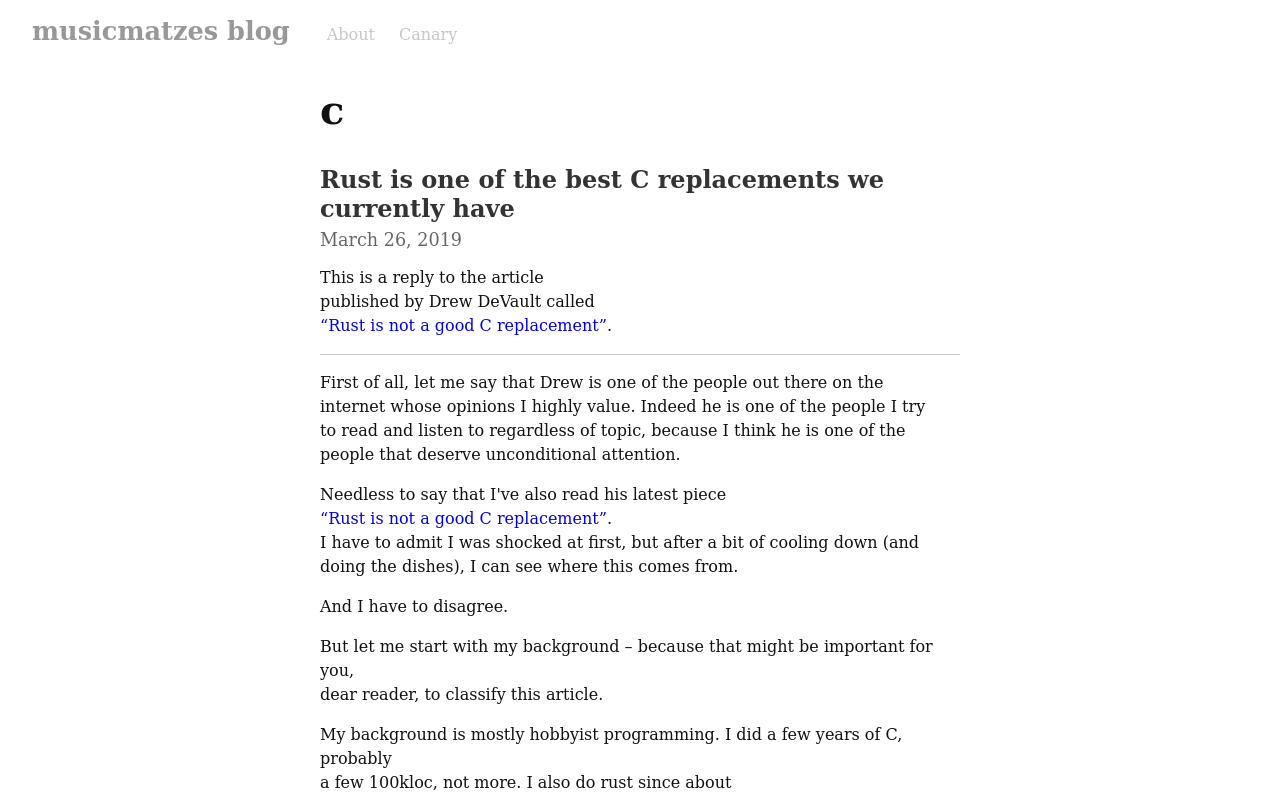Give a one-word or short phrase answer to the question: 
What is the author's opinion on the article 'Rust is not a good C replacement'?

The author disagrees